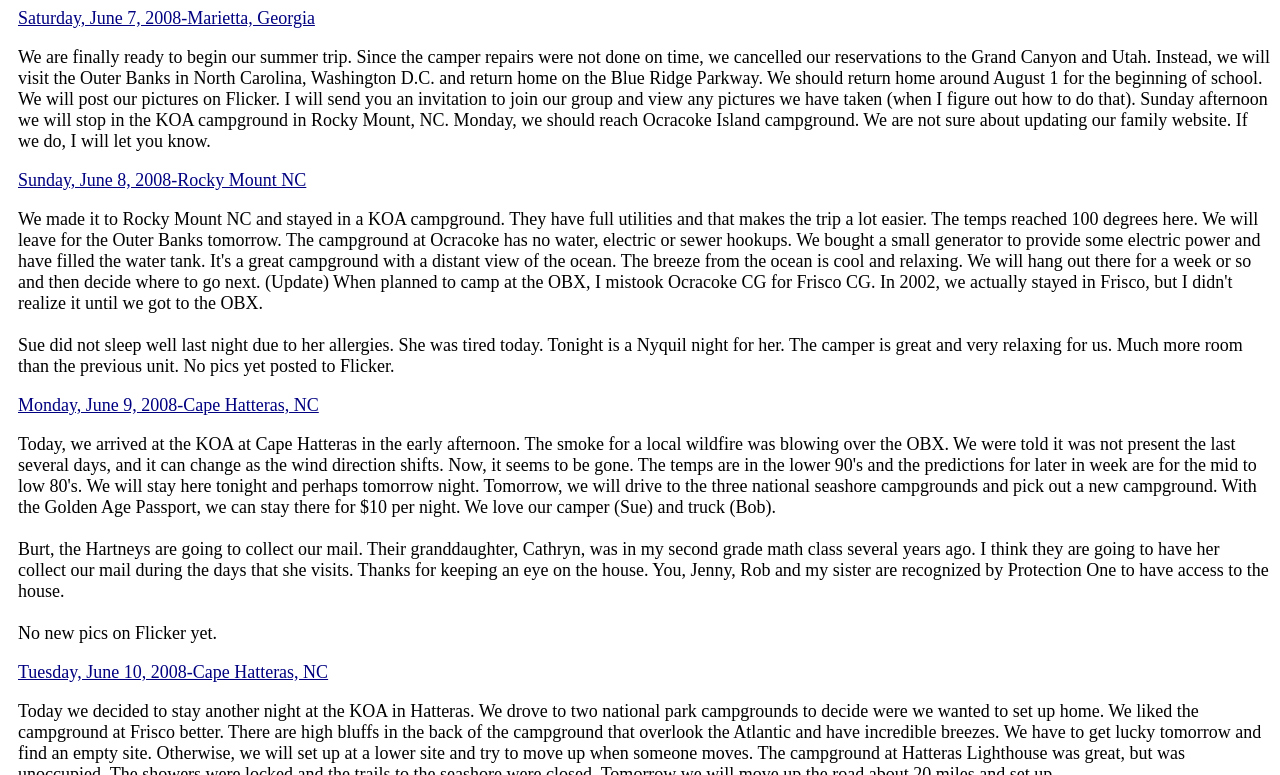What is the expected return date?
Please use the image to provide a one-word or short phrase answer.

August 1